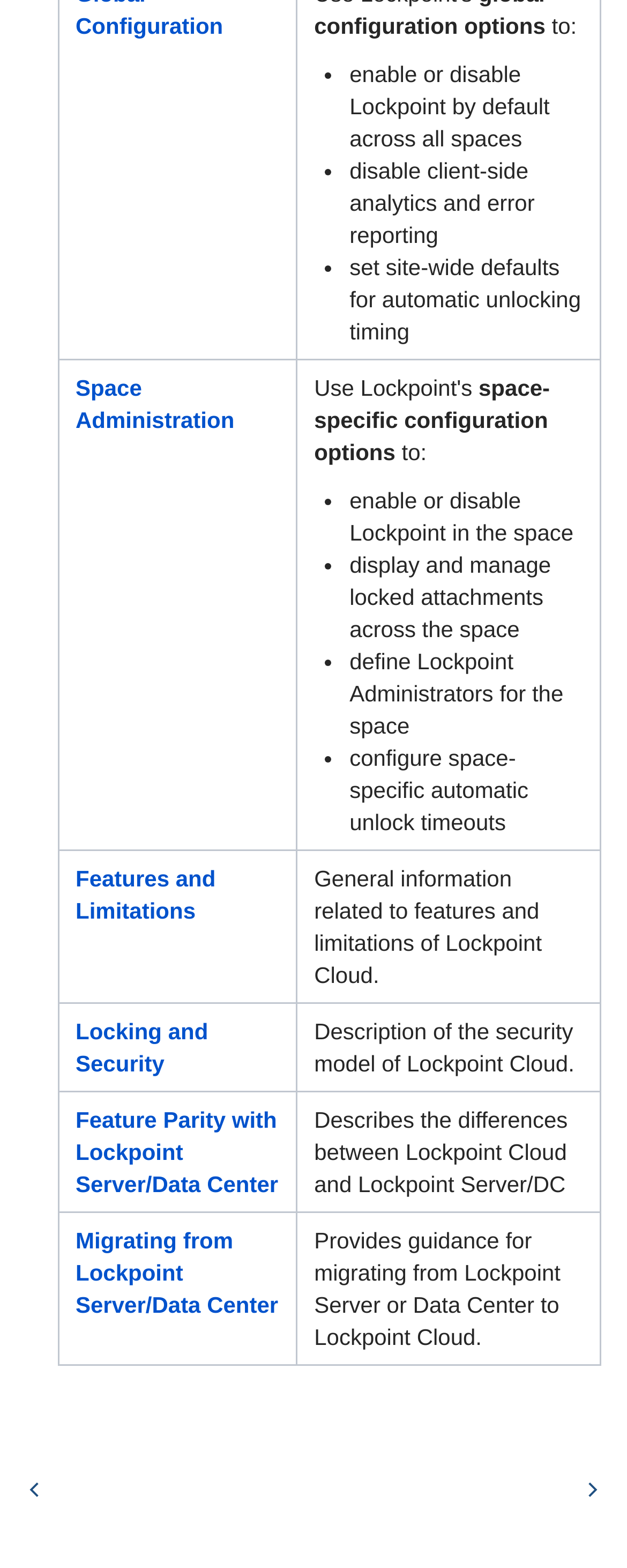Given the description Legal Notices, predict the bounding box coordinates of the UI element. Ensure the coordinates are in the format (top-left x, top-left y, bottom-right x, bottom-right y) and all values are between 0 and 1.

[0.038, 0.603, 0.738, 0.644]